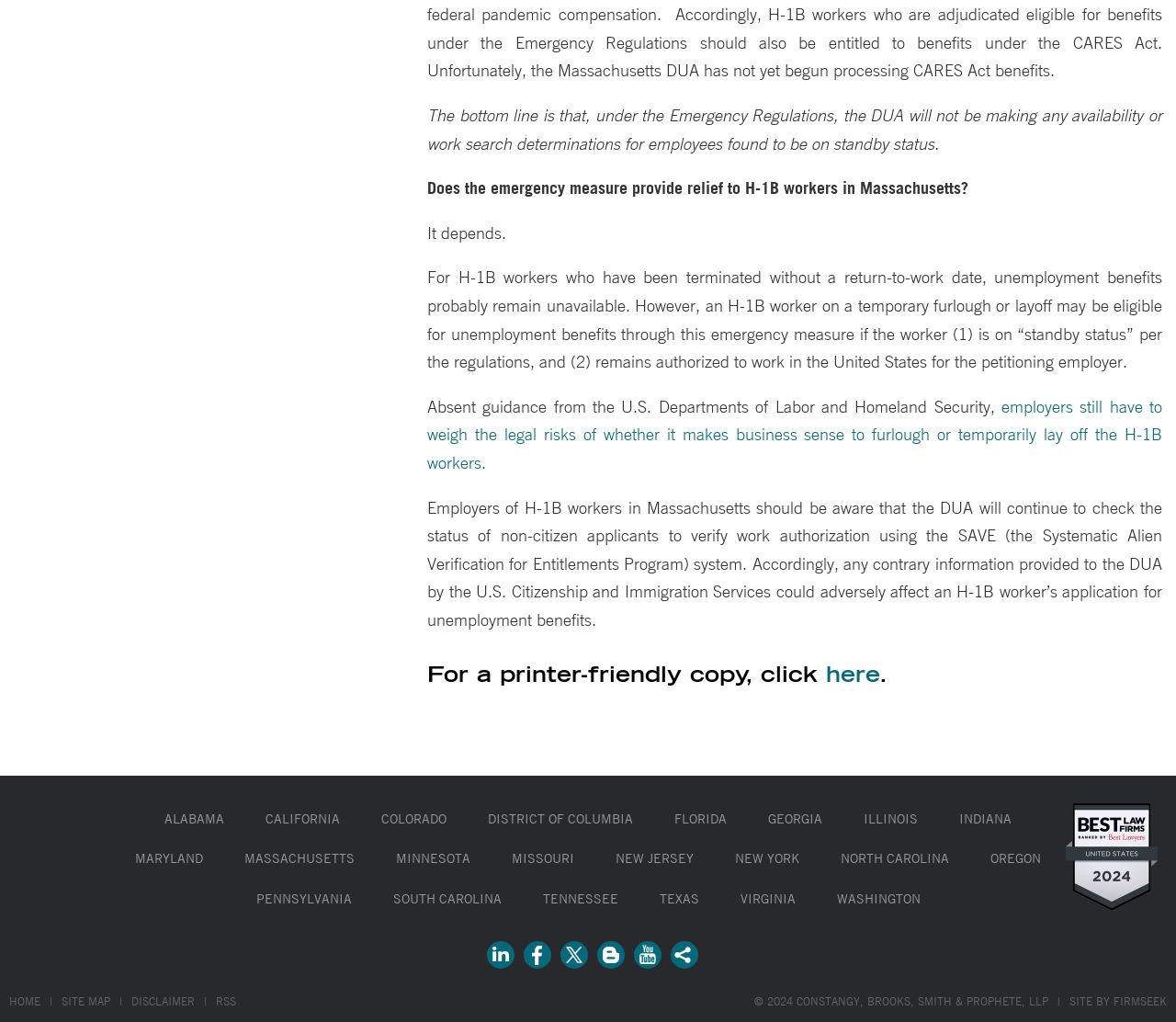What can employers of H-1B workers in Massachusetts do?
Based on the image, answer the question with as much detail as possible.

Employers of H-1B workers in Massachusetts need to weigh the legal risks of furloughing or temporarily laying off these workers, considering the potential impact on their eligibility for unemployment benefits.